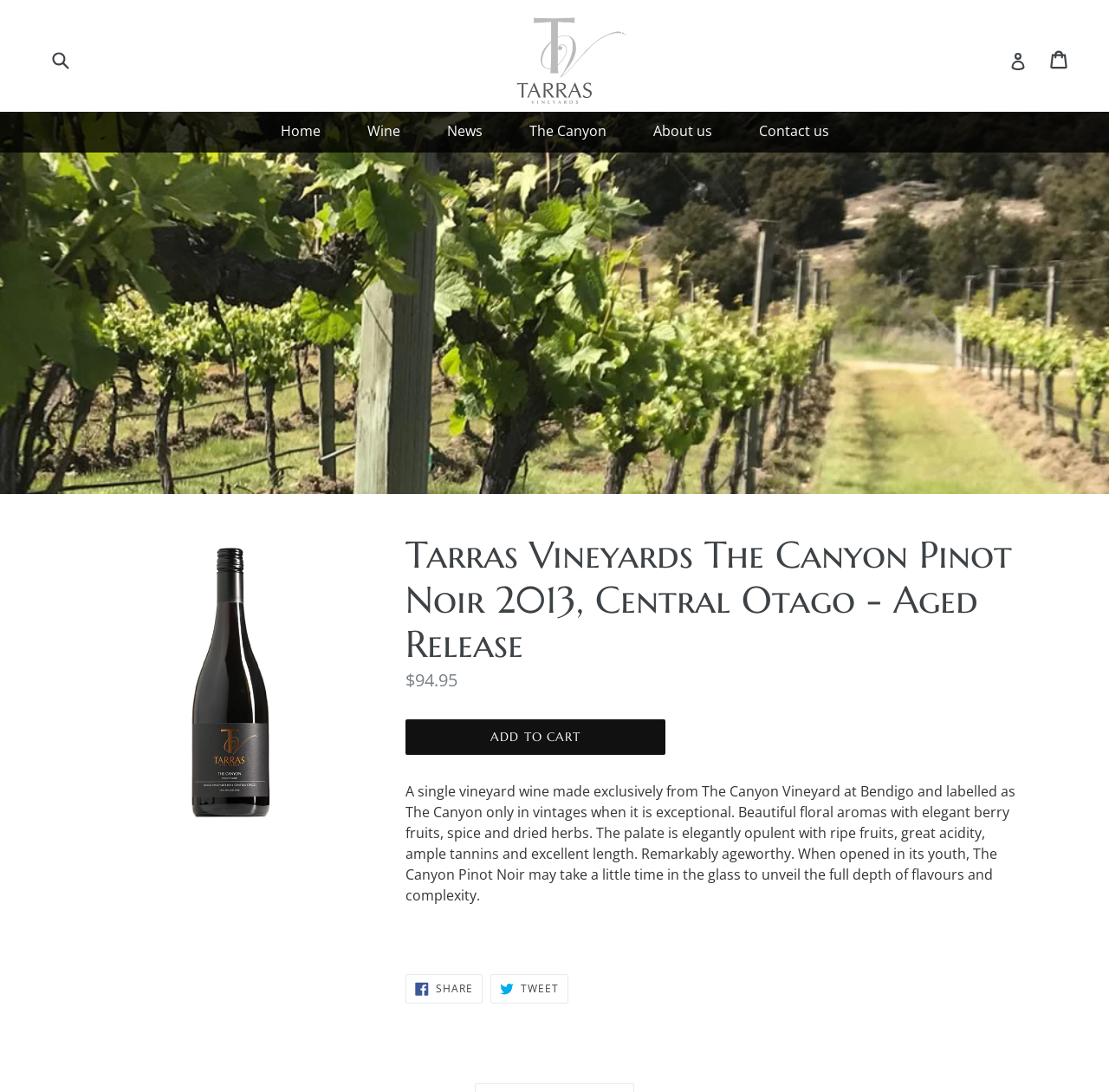Determine the bounding box coordinates of the element that should be clicked to execute the following command: "Log in to your account".

[0.91, 0.039, 0.926, 0.071]